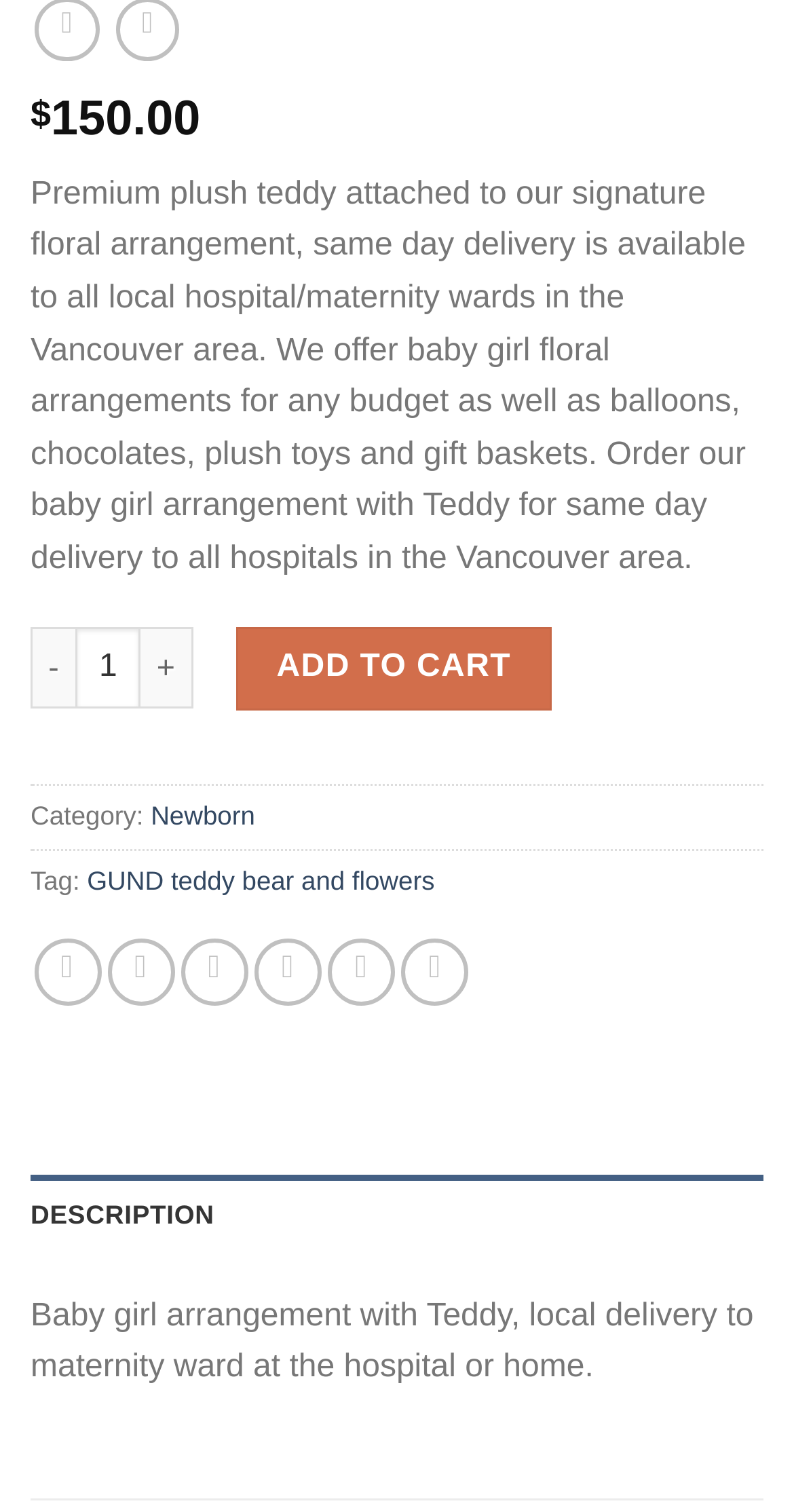What is the category of the product?
Based on the screenshot, provide a one-word or short-phrase response.

Newborn